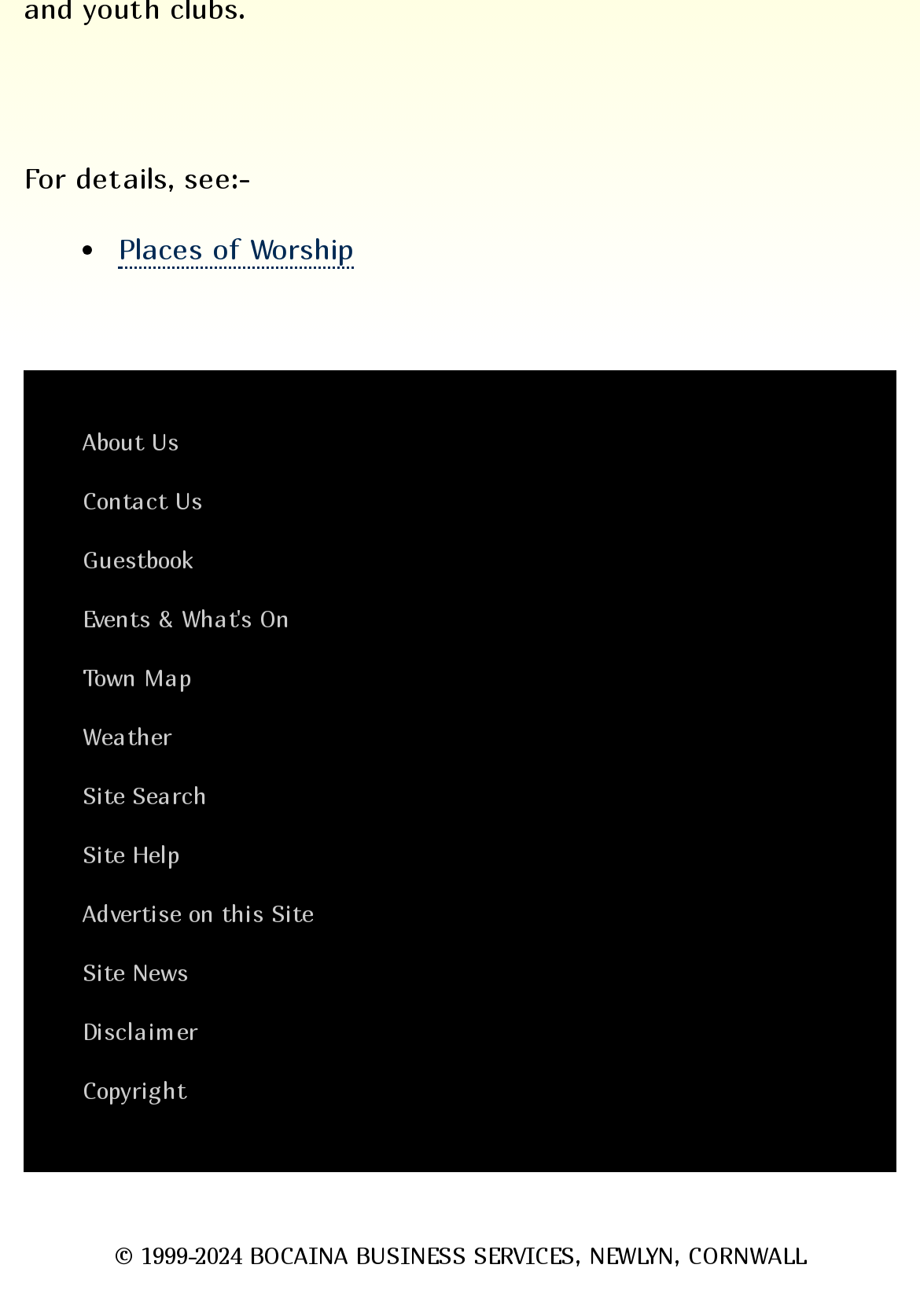Please determine the bounding box coordinates of the element to click in order to execute the following instruction: "View places of worship". The coordinates should be four float numbers between 0 and 1, specified as [left, top, right, bottom].

[0.128, 0.176, 0.385, 0.205]